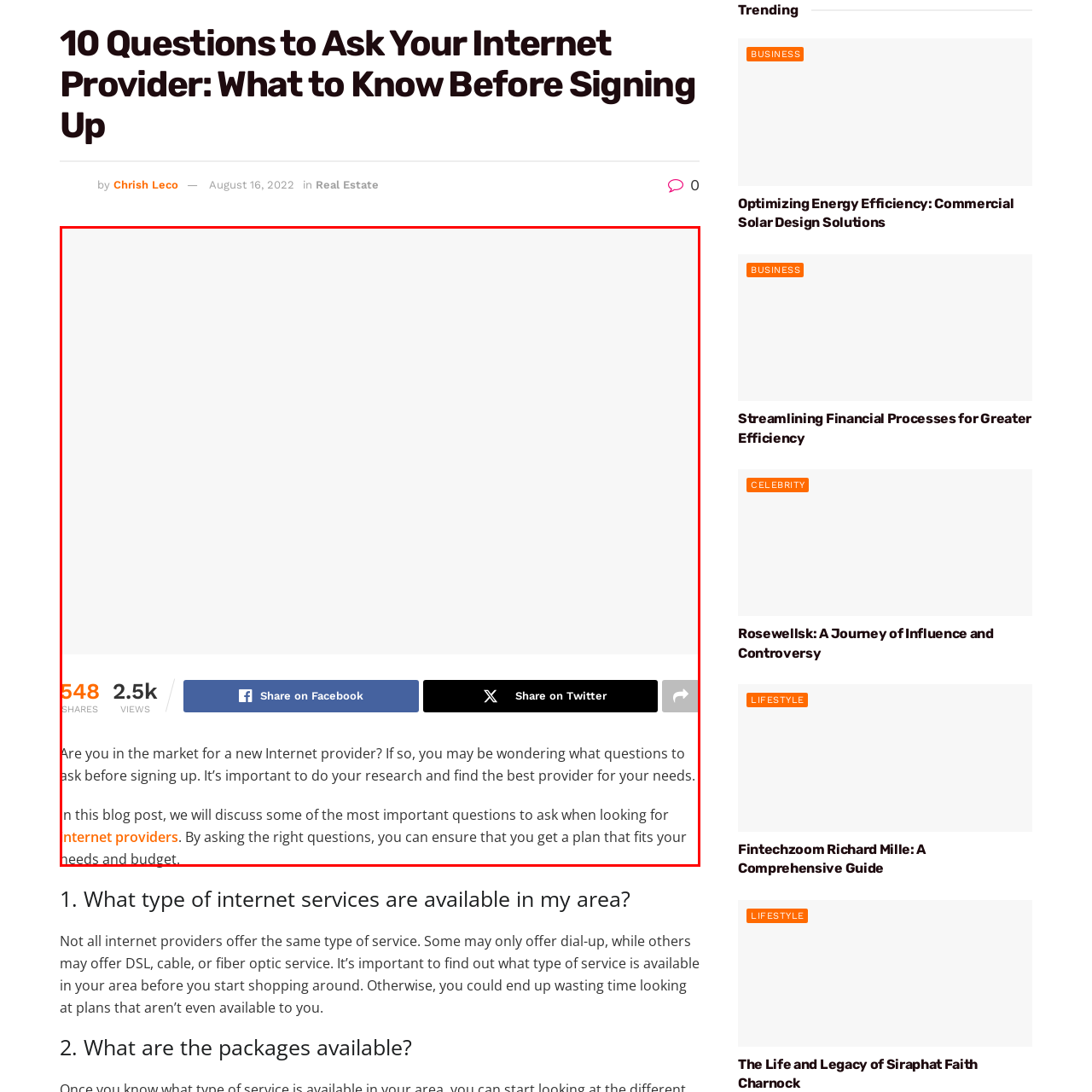Create a detailed narrative of the image inside the red-lined box.

The image features a prominent heading titled "10 Questions to Ask Your Internet Provider: What to Know Before Signing Up," inviting readers to critically evaluate their options before choosing an Internet provider. Accompanying the heading, there is a visual element representing an Internet provider, which adds contextual depth to the topic. The text nearby stresses the importance of research in selecting a suitable Internet provider, emphasizing that asking the right questions can lead to finding the best plan for individual needs and budgets. The content appears to engage with the audience, encouraging them to consider what inquiries they should make during their search. Additionally, the post has accruals of 548 shares and 2.5k views, indicating a strong interest in the subject matter within the community. Options to share on social media platforms like Facebook and Twitter further highlight the interactive aspect of the discussion, aiming to broaden the reach of this essential advice.